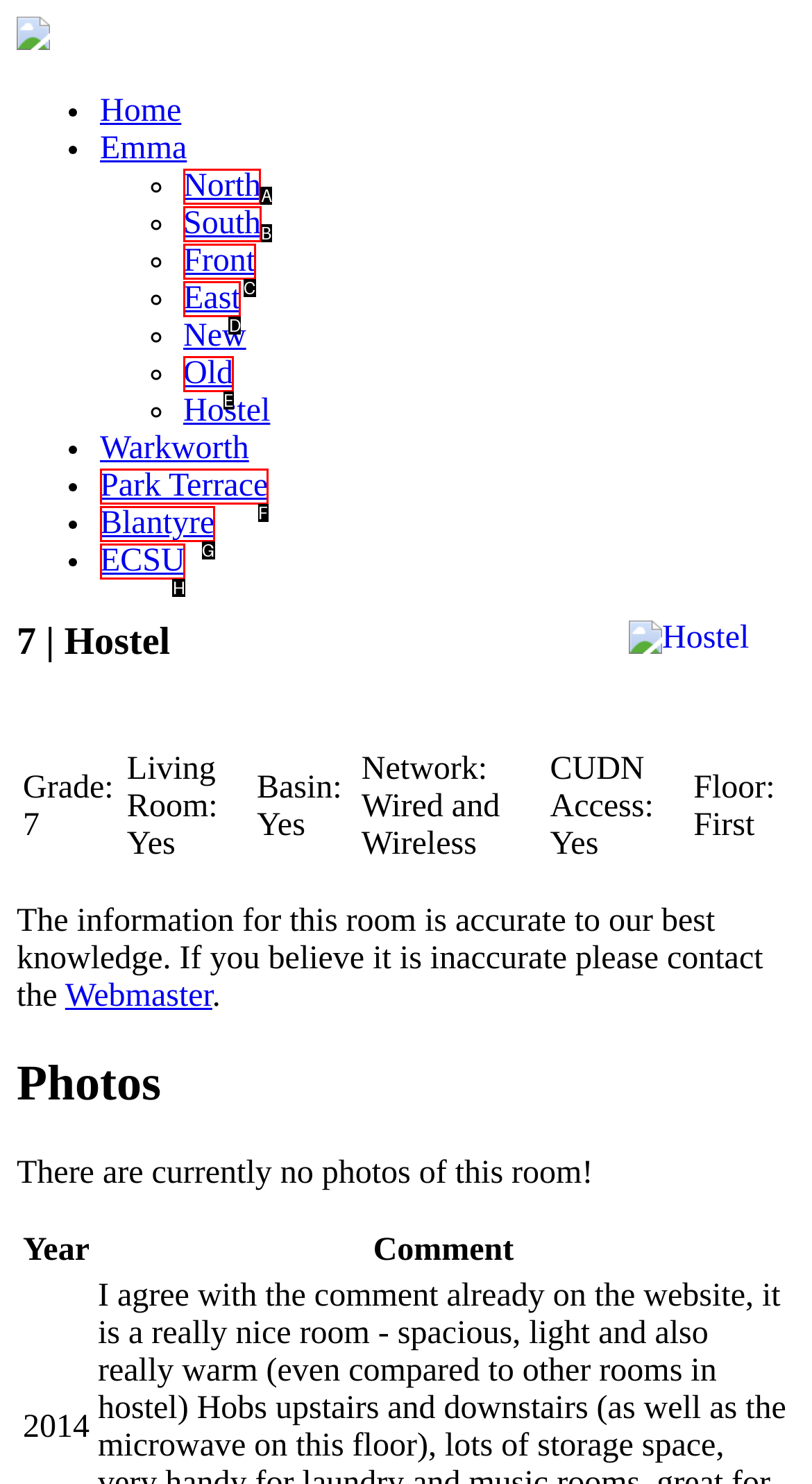Using the description: Park Terrace
Identify the letter of the corresponding UI element from the choices available.

F